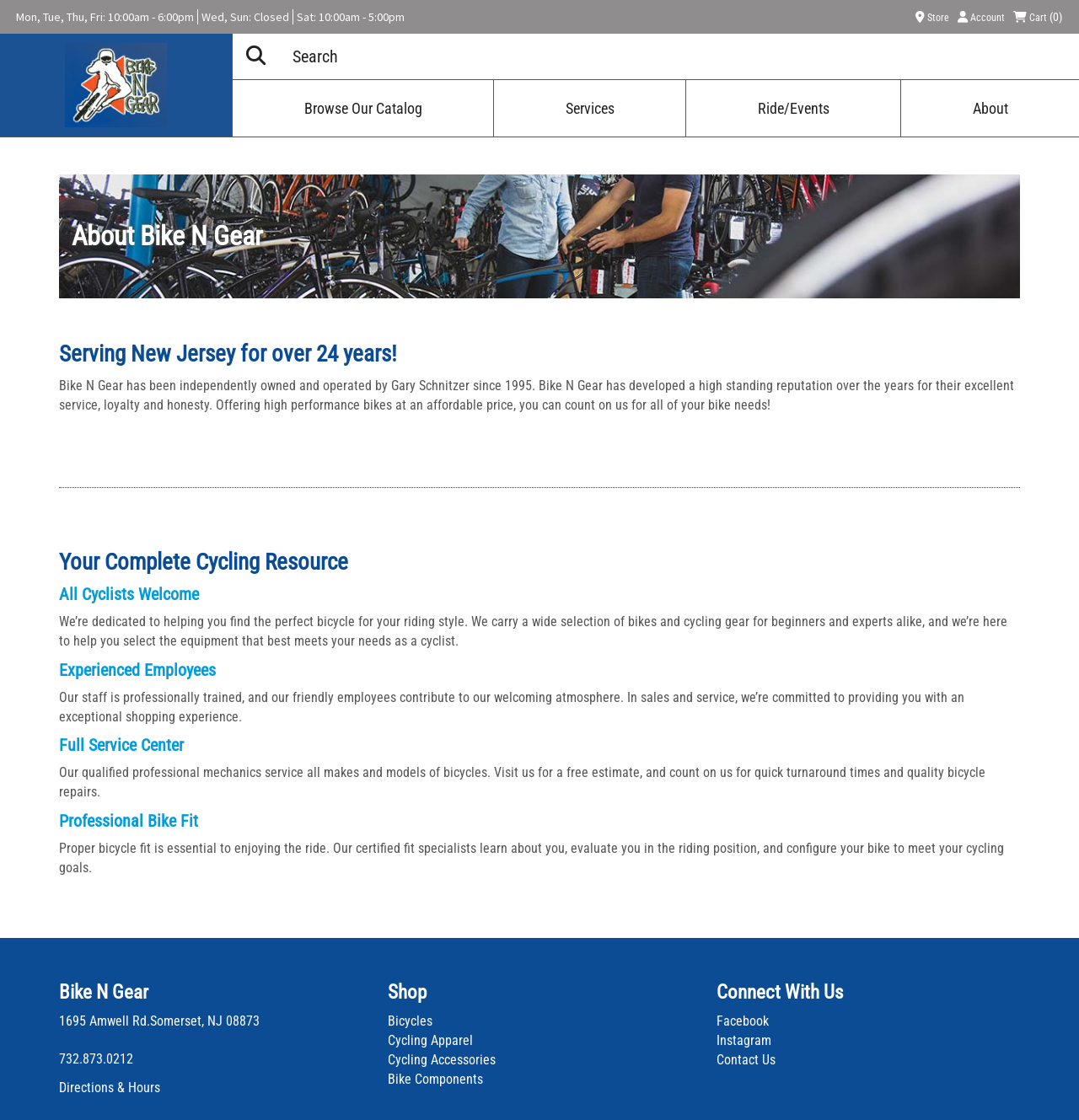Locate the bounding box coordinates of the area to click to fulfill this instruction: "View bicycles". The bounding box should be presented as four float numbers between 0 and 1, in the order [left, top, right, bottom].

[0.359, 0.905, 0.401, 0.919]